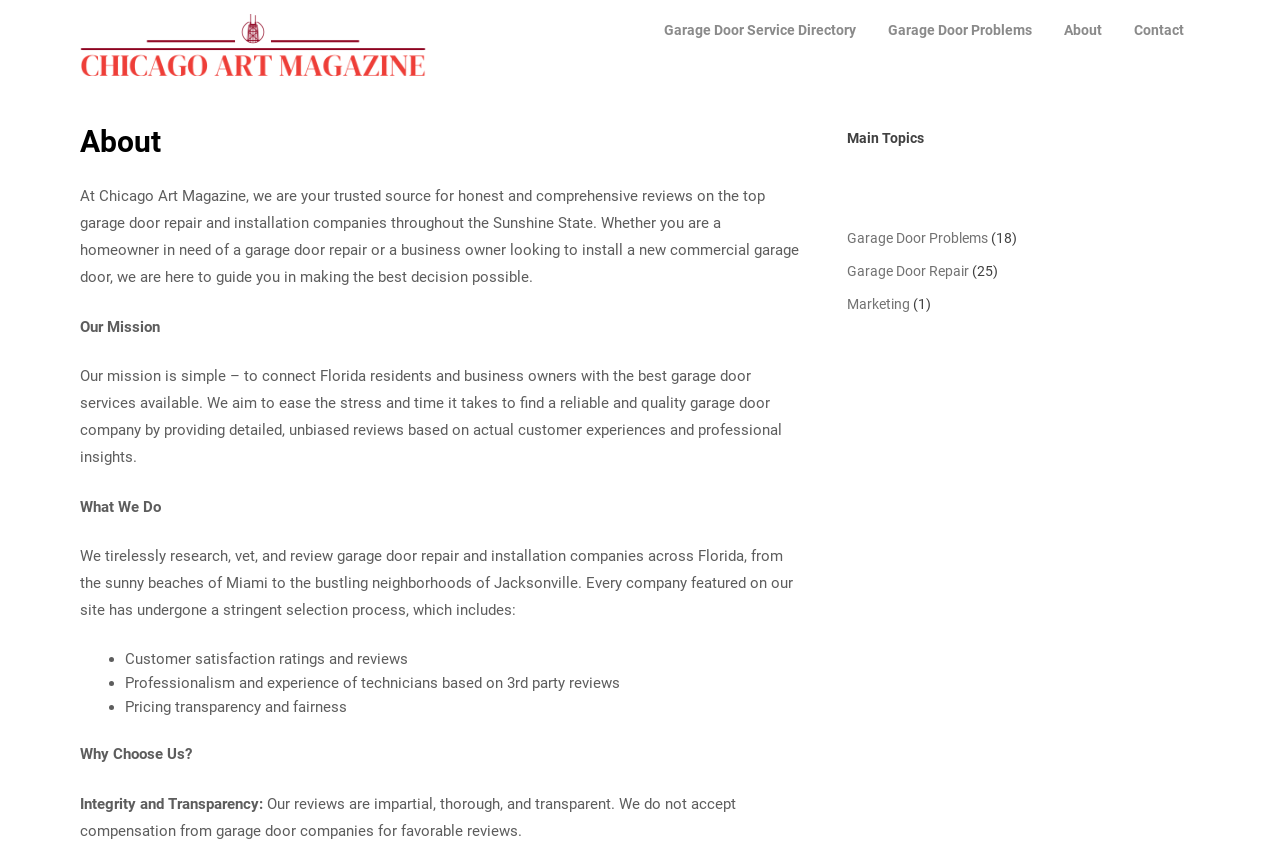Please identify the bounding box coordinates of the region to click in order to complete the given instruction: "Click on the 'About' link". The coordinates should be four float numbers between 0 and 1, i.e., [left, top, right, bottom].

[0.819, 0.0, 0.873, 0.07]